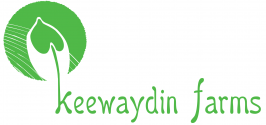Provide a thorough and detailed response to the question by examining the image: 
What does the green color palette represent?

The caption explains that the fresh green color palette reinforces a connection to nature and organic farming practices, implying that the farm prioritizes environmental sustainability and natural methods.